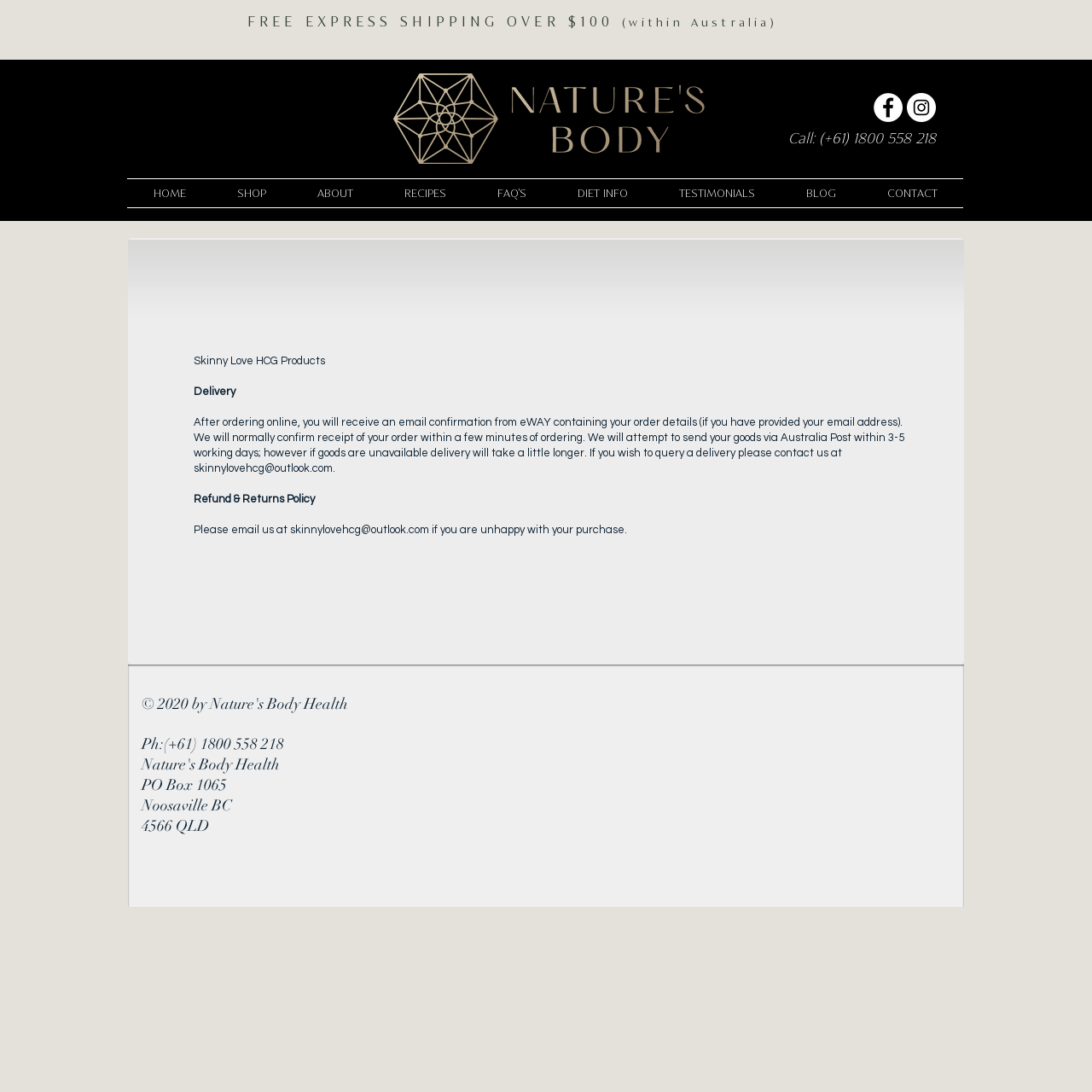Identify the bounding box coordinates of the part that should be clicked to carry out this instruction: "Click on the Facebook link".

[0.8, 0.085, 0.827, 0.112]